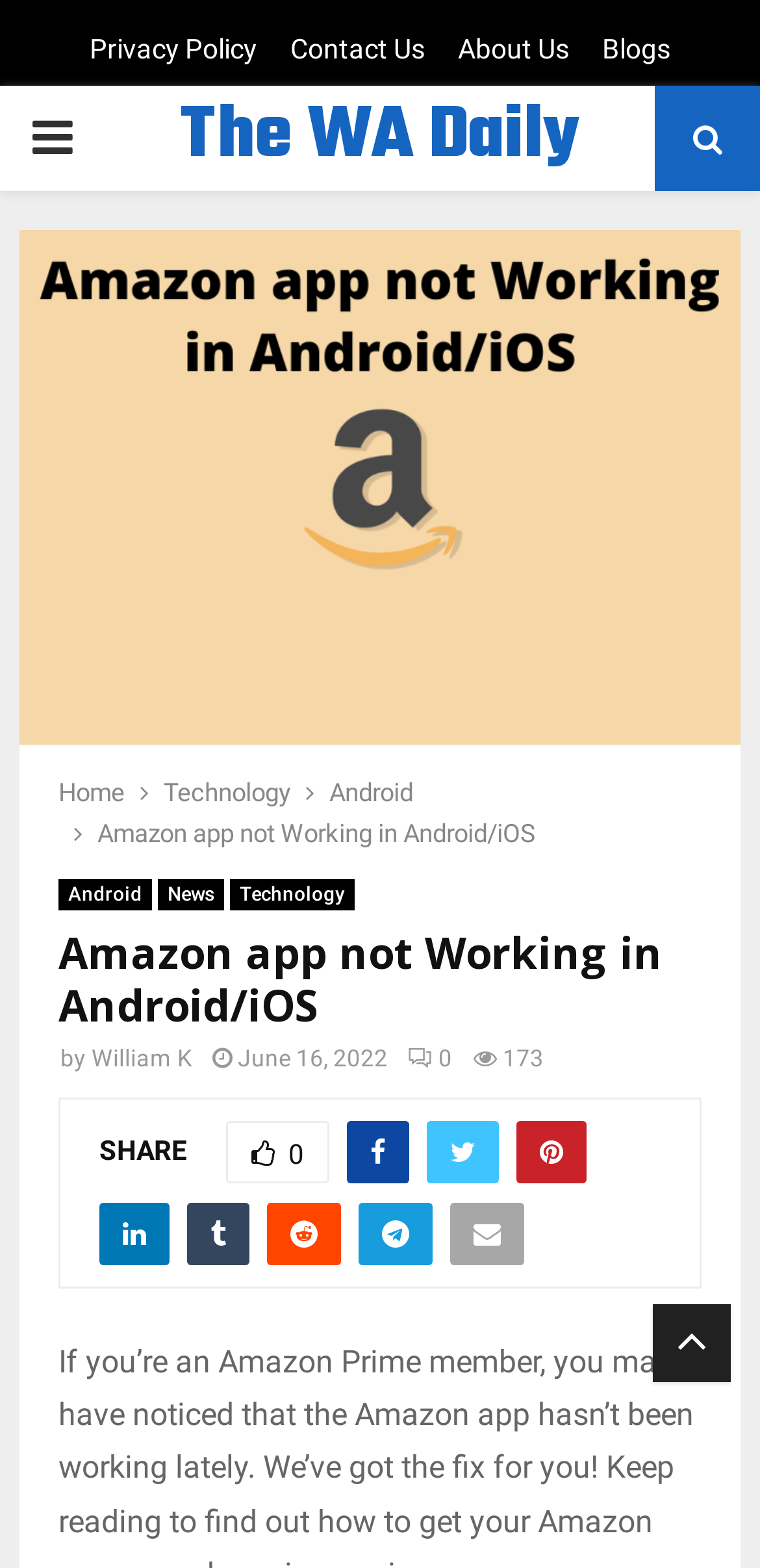Who is the author of the article?
Please give a detailed and elaborate answer to the question.

I determined the author of the article by looking at the link element with the text 'William K' at coordinates [0.121, 0.666, 0.254, 0.684]. This suggests that the author of the article is William K.